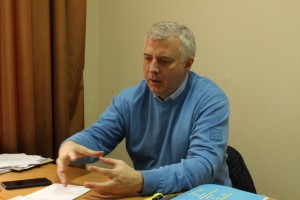Describe all the elements and aspects of the image comprehensively.

In this image, we see Serhiy Kvit, the Chairman of the National Agency for Higher Education Quality Assurance (NAHEQA), engaged in a thoughtful discussion. Dressed in a light blue sweater, he appears animated as he gestures with his hands, emphasizing the important points he is making. The setting suggests an informal yet professional atmosphere, with papers and a smartphone on the table in front of him, indicating his dedication to the topic at hand. Behind him, warm-colored curtains provide a cozy backdrop, enhancing the focus on his expression and engagement during the conversation. His role in advancing higher education quality and his perspectives on combating plagiarism and promoting financial autonomy for universities are central to the context of this discussion.